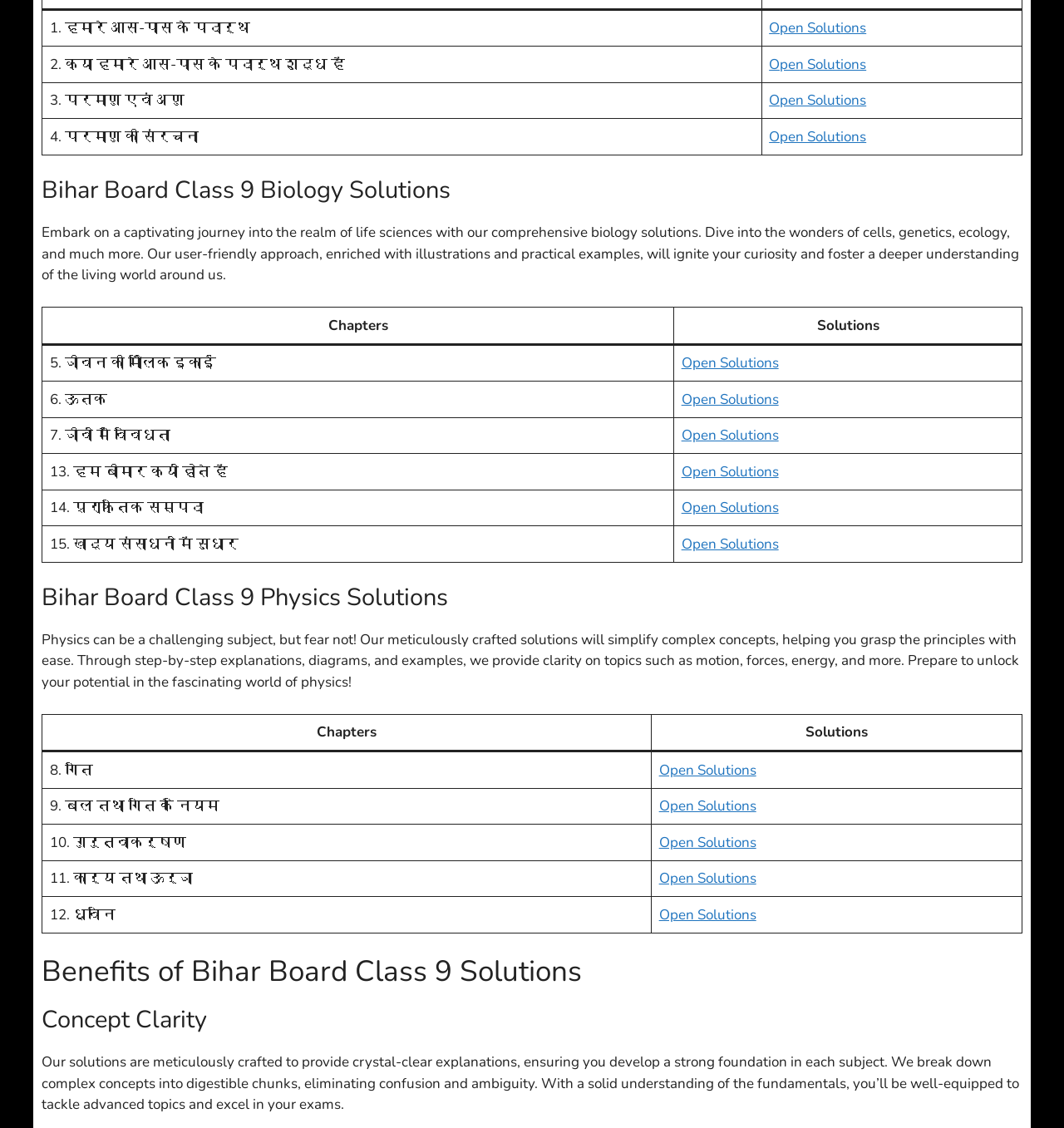Reply to the question with a single word or phrase:
How many chapters are there in Biology?

15